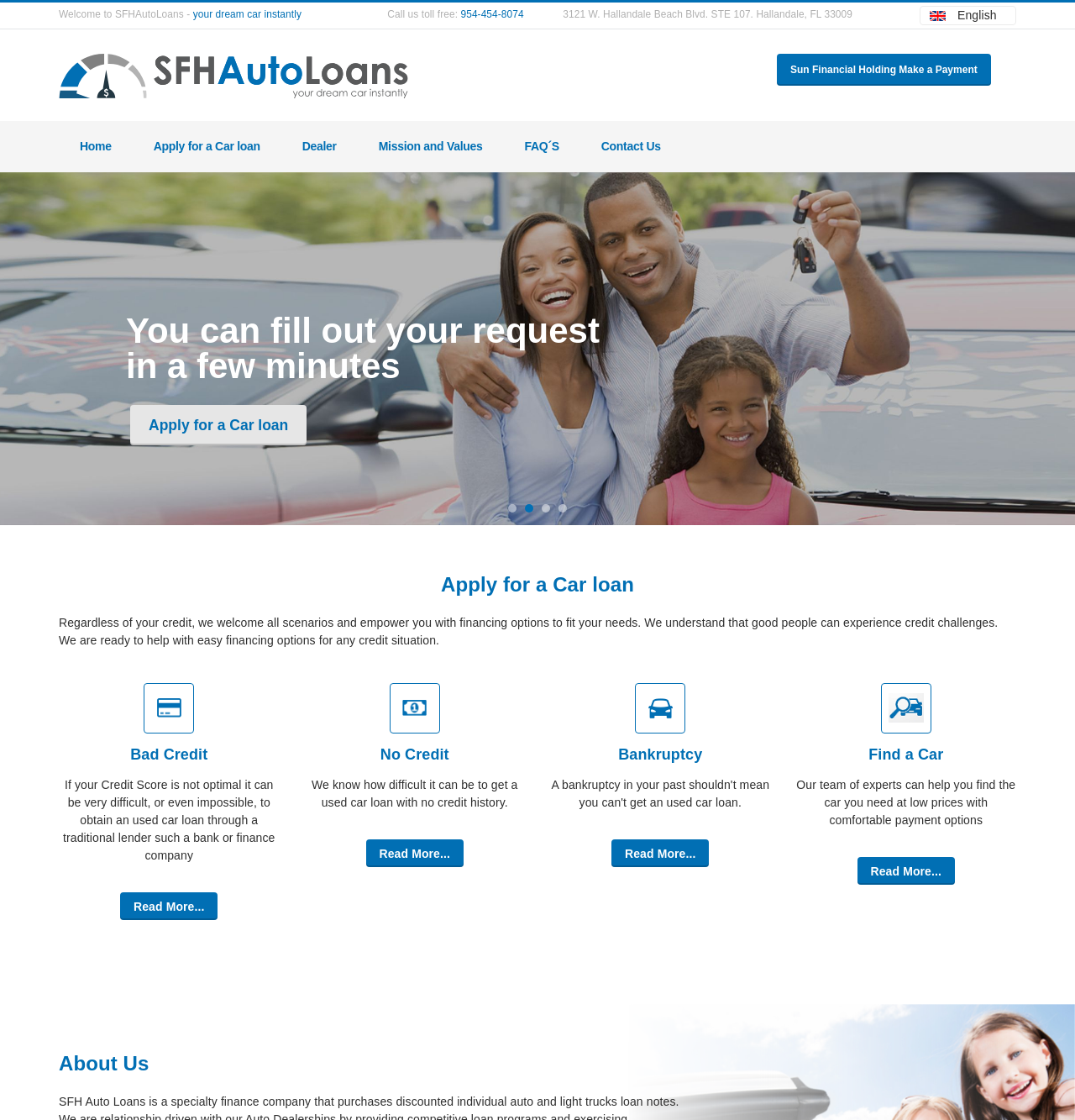Locate the bounding box coordinates of the element I should click to achieve the following instruction: "Call the toll-free number".

[0.428, 0.008, 0.487, 0.018]